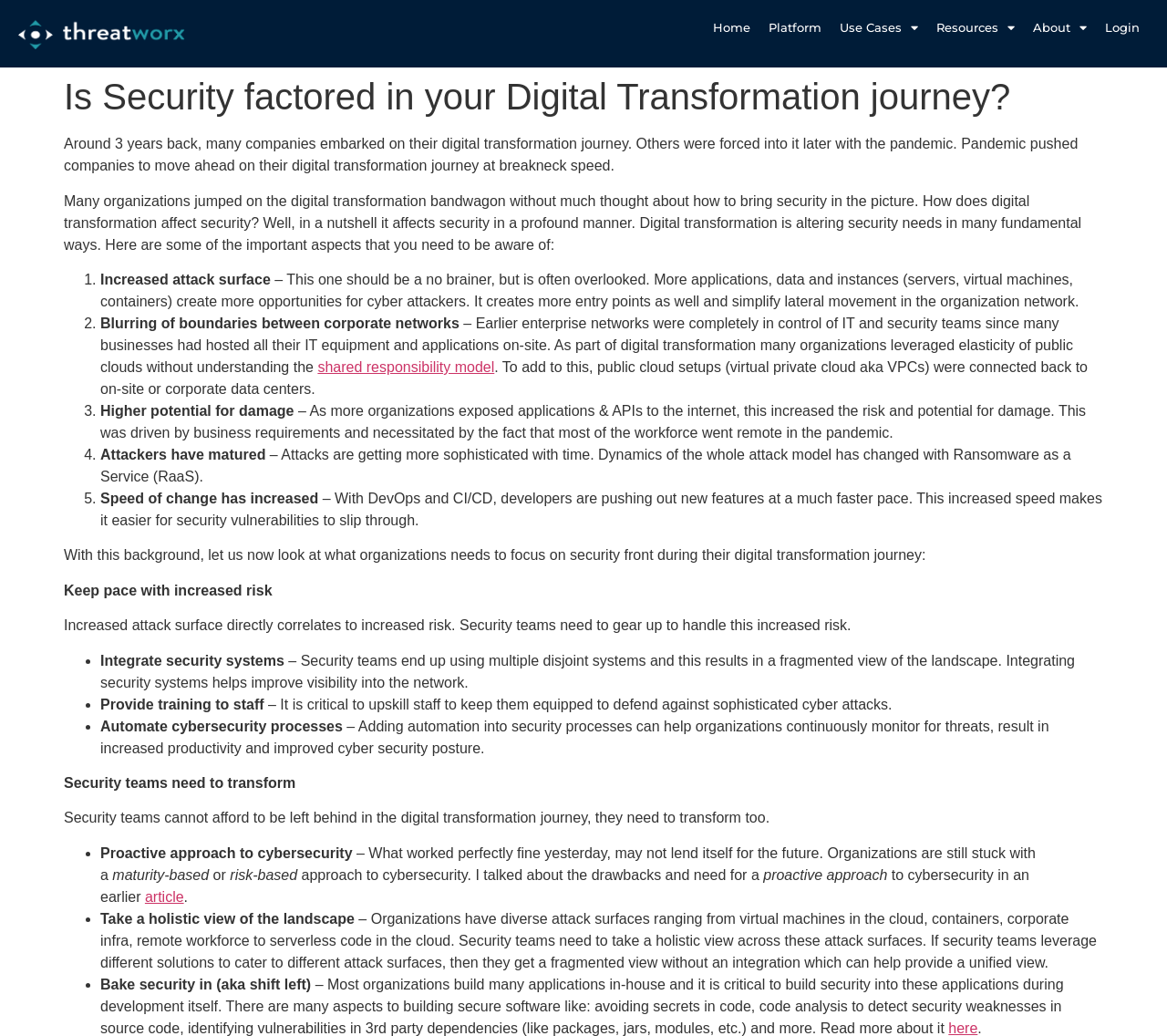Extract the main heading text from the webpage.

Is Security factored in your Digital Transformation journey?